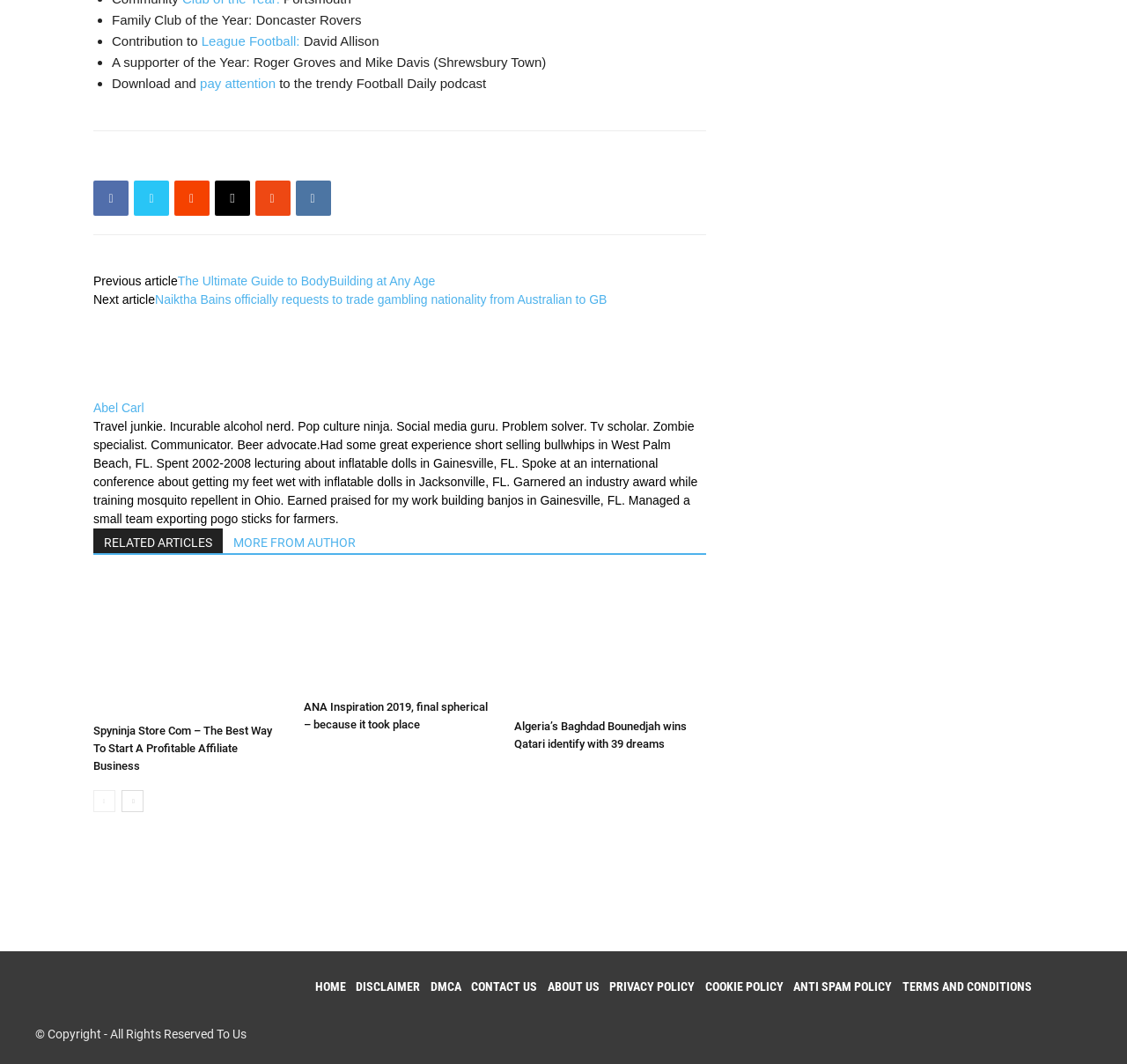Could you determine the bounding box coordinates of the clickable element to complete the instruction: "Visit the author's page"? Provide the coordinates as four float numbers between 0 and 1, i.e., [left, top, right, bottom].

[0.083, 0.377, 0.128, 0.39]